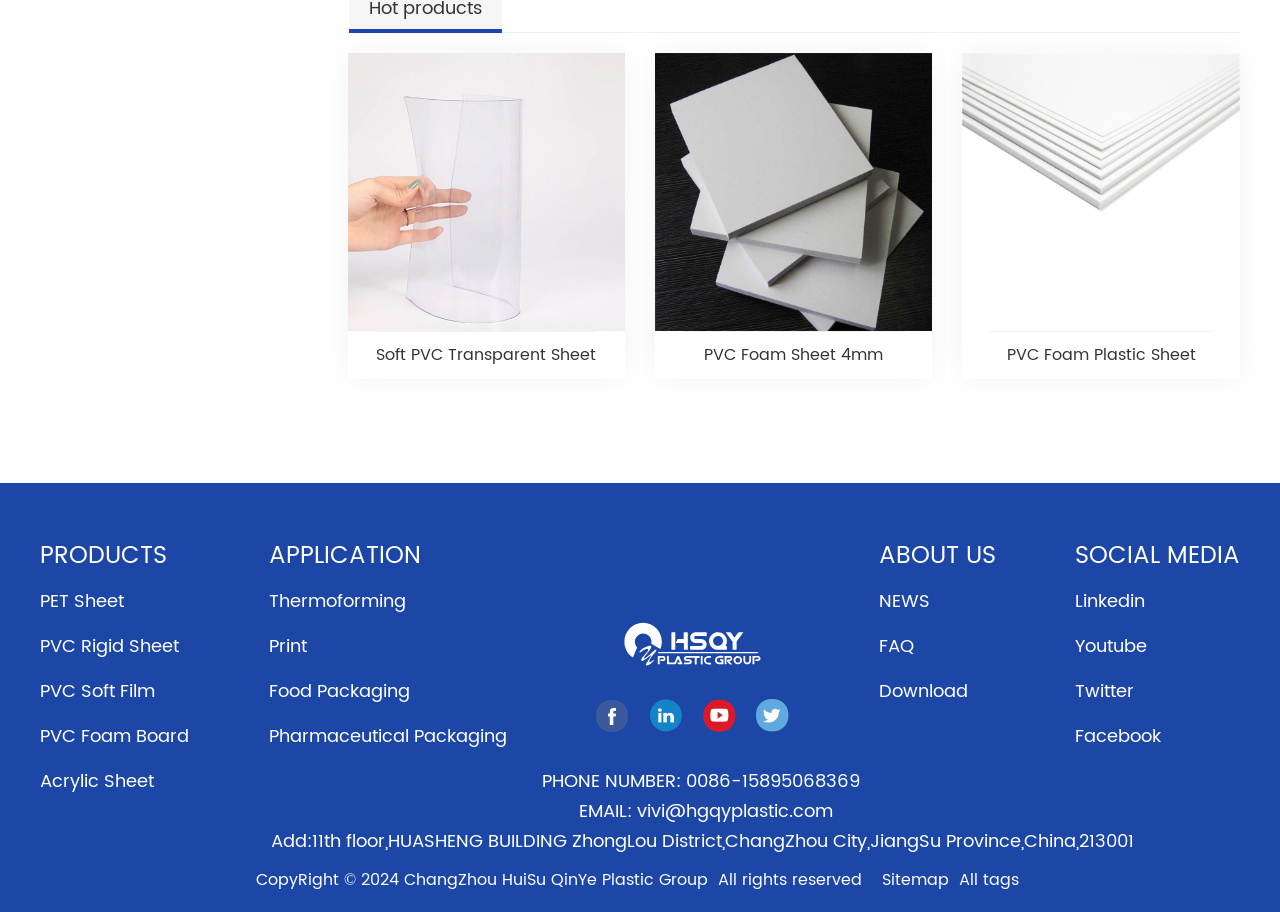Could you locate the bounding box coordinates for the section that should be clicked to accomplish this task: "Check NEWS about the company".

[0.686, 0.635, 0.778, 0.684]